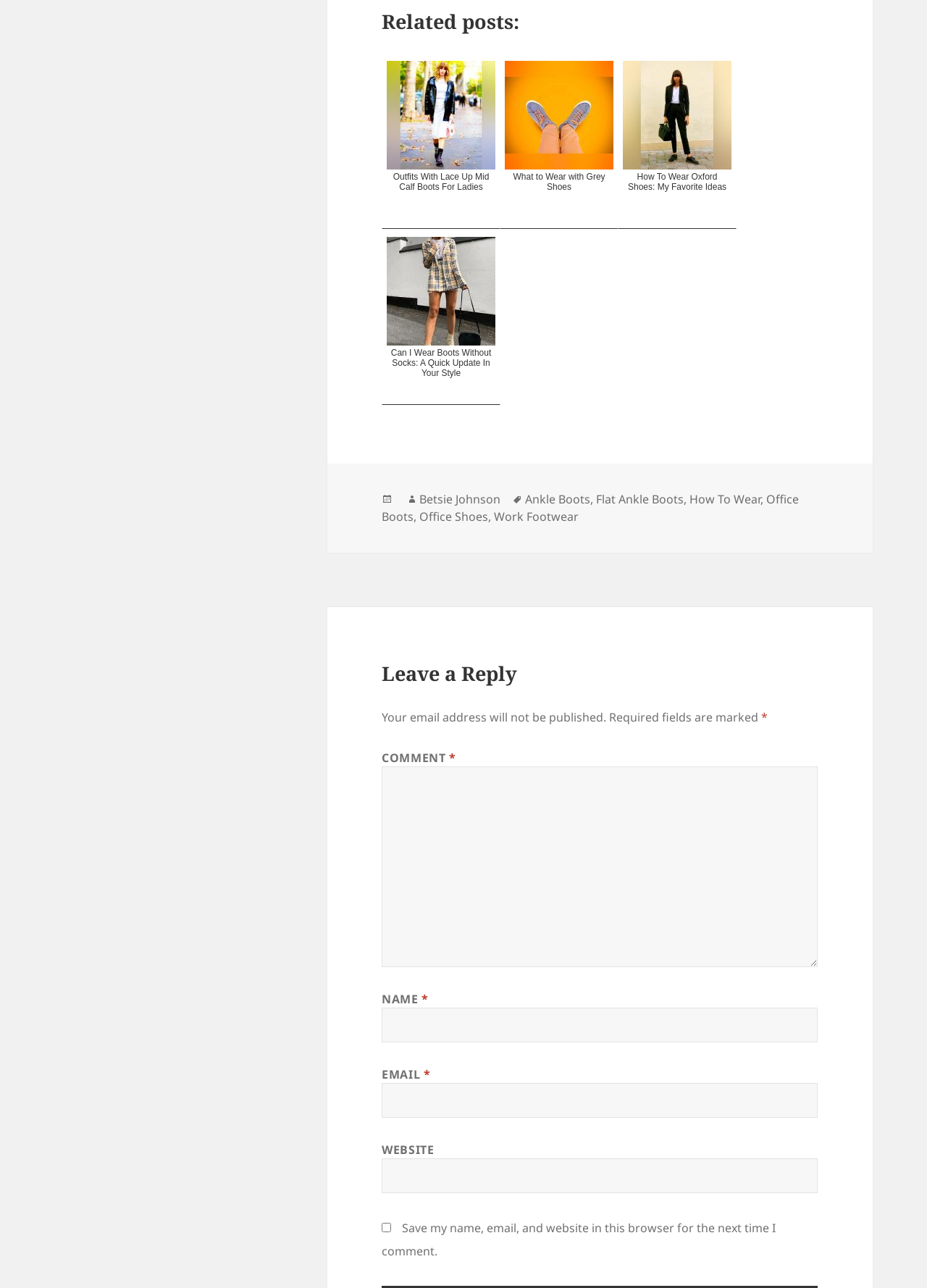What is the title of the first related post?
Use the image to answer the question with a single word or phrase.

Outfits With Lace Up Mid Calf Boots For Ladies